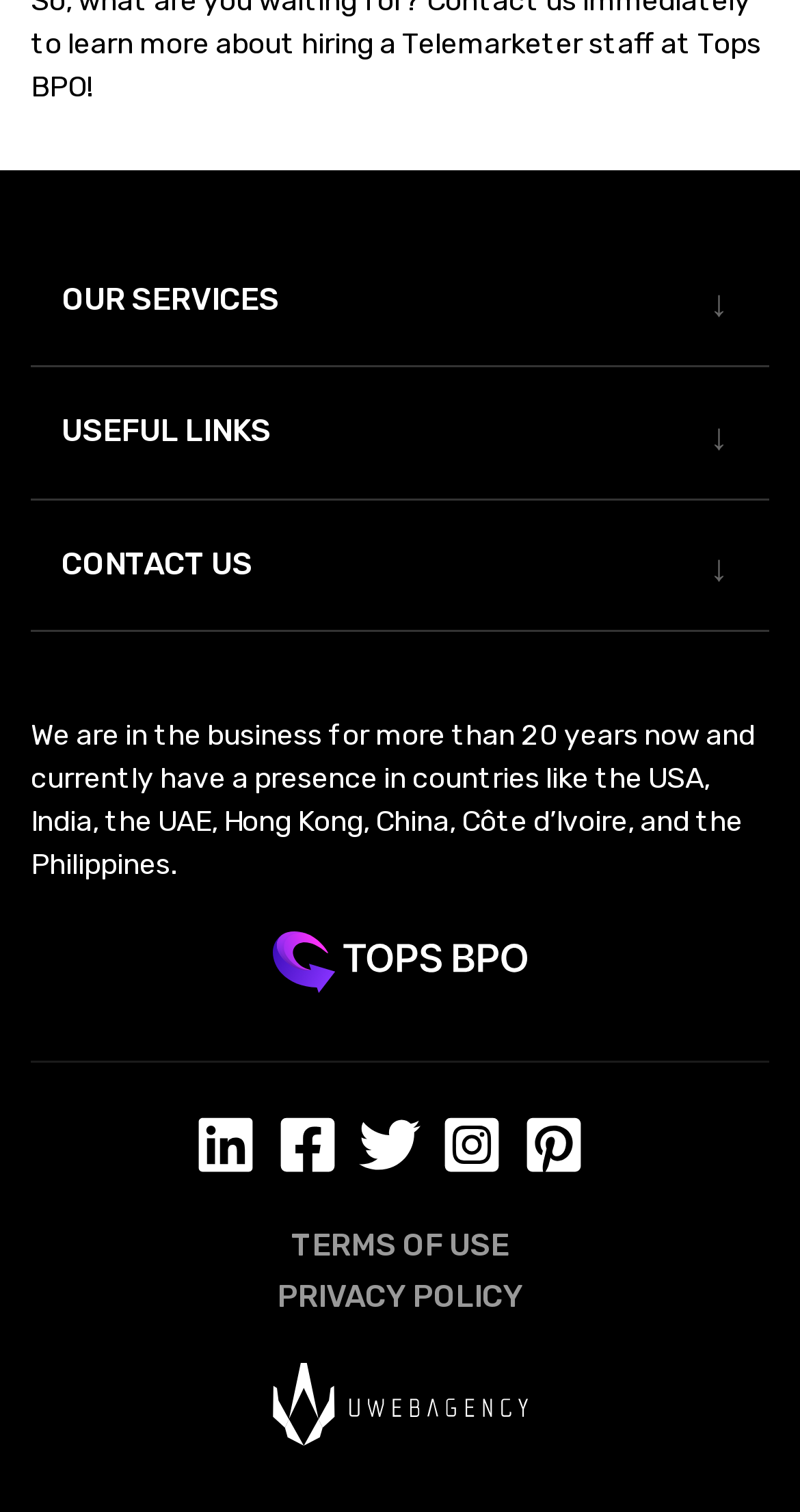Determine the bounding box coordinates of the UI element described below. Use the format (top-left x, top-left y, bottom-right x, bottom-right y) with floating point numbers between 0 and 1: Build Your Team

[0.115, 0.584, 0.451, 0.608]